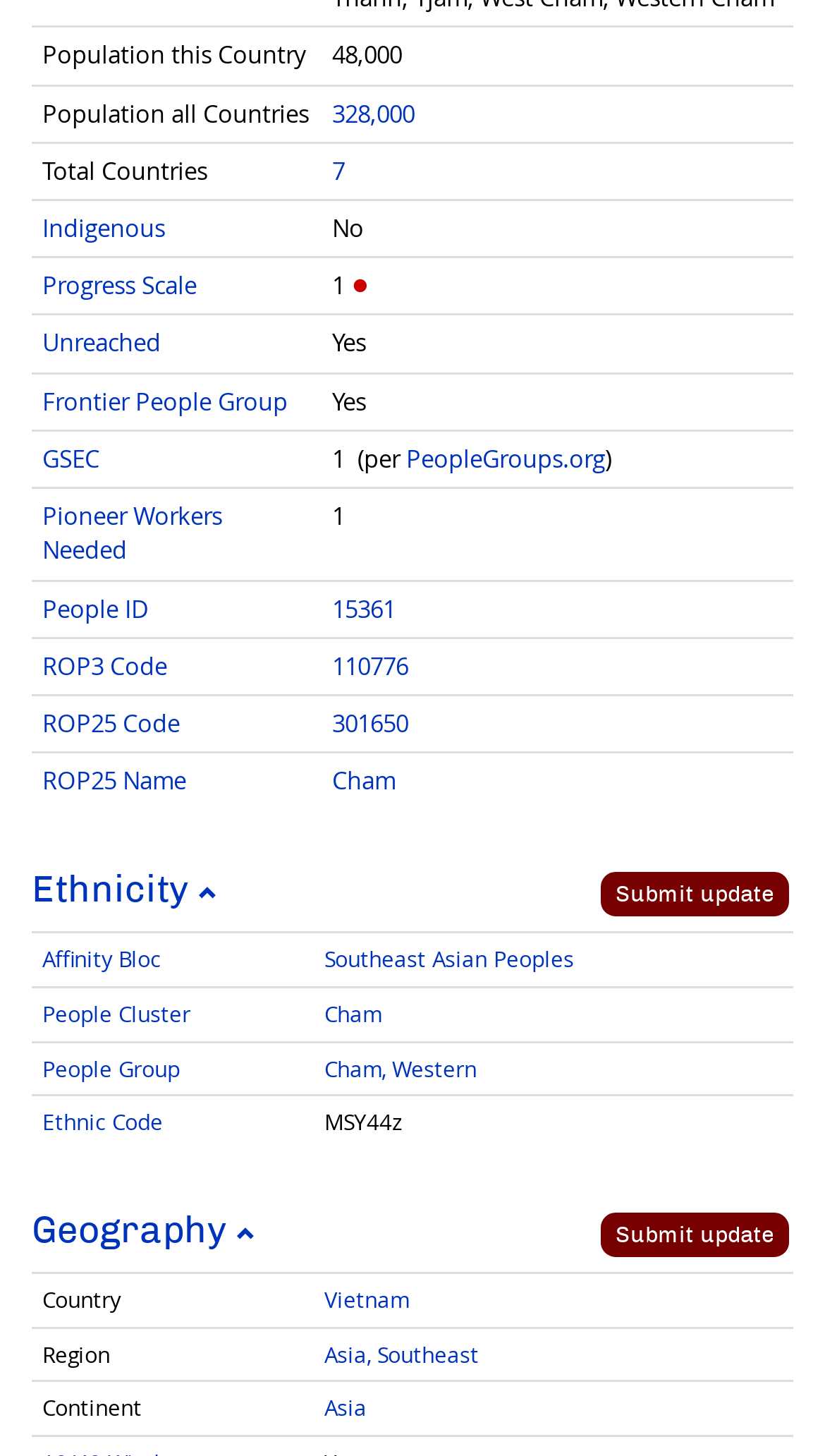What is the affinity bloc of this people group?
From the details in the image, provide a complete and detailed answer to the question.

I found the answer by looking at the second table, where it says 'Affinity Bloc' and the corresponding value is 'Southeast Asian Peoples'.